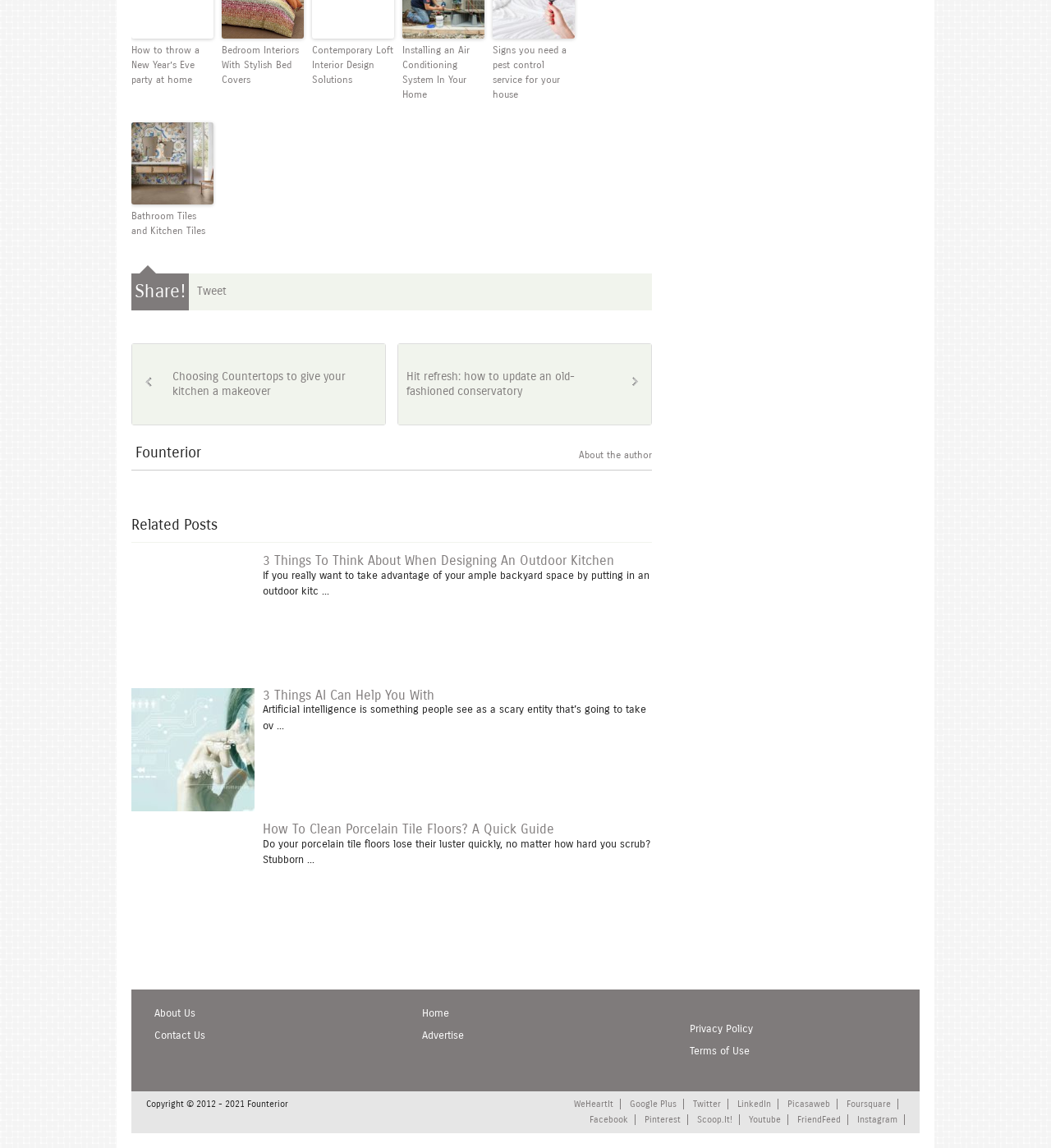Please determine the bounding box coordinates of the element to click in order to execute the following instruction: "Share!". The coordinates should be four float numbers between 0 and 1, specified as [left, top, right, bottom].

[0.128, 0.244, 0.177, 0.263]